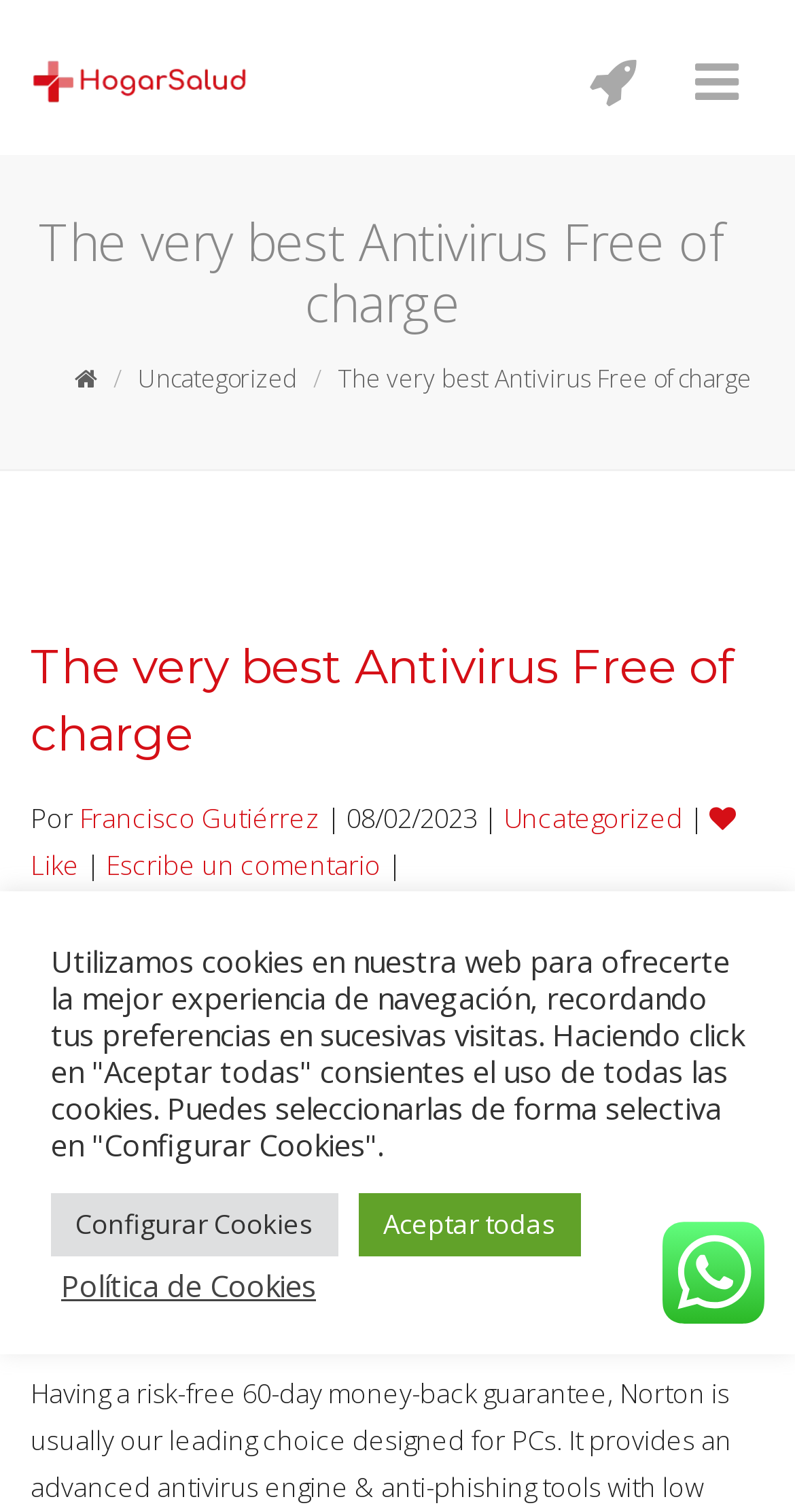What is the topic of the article?
Using the image provided, answer with just one word or phrase.

Antivirus